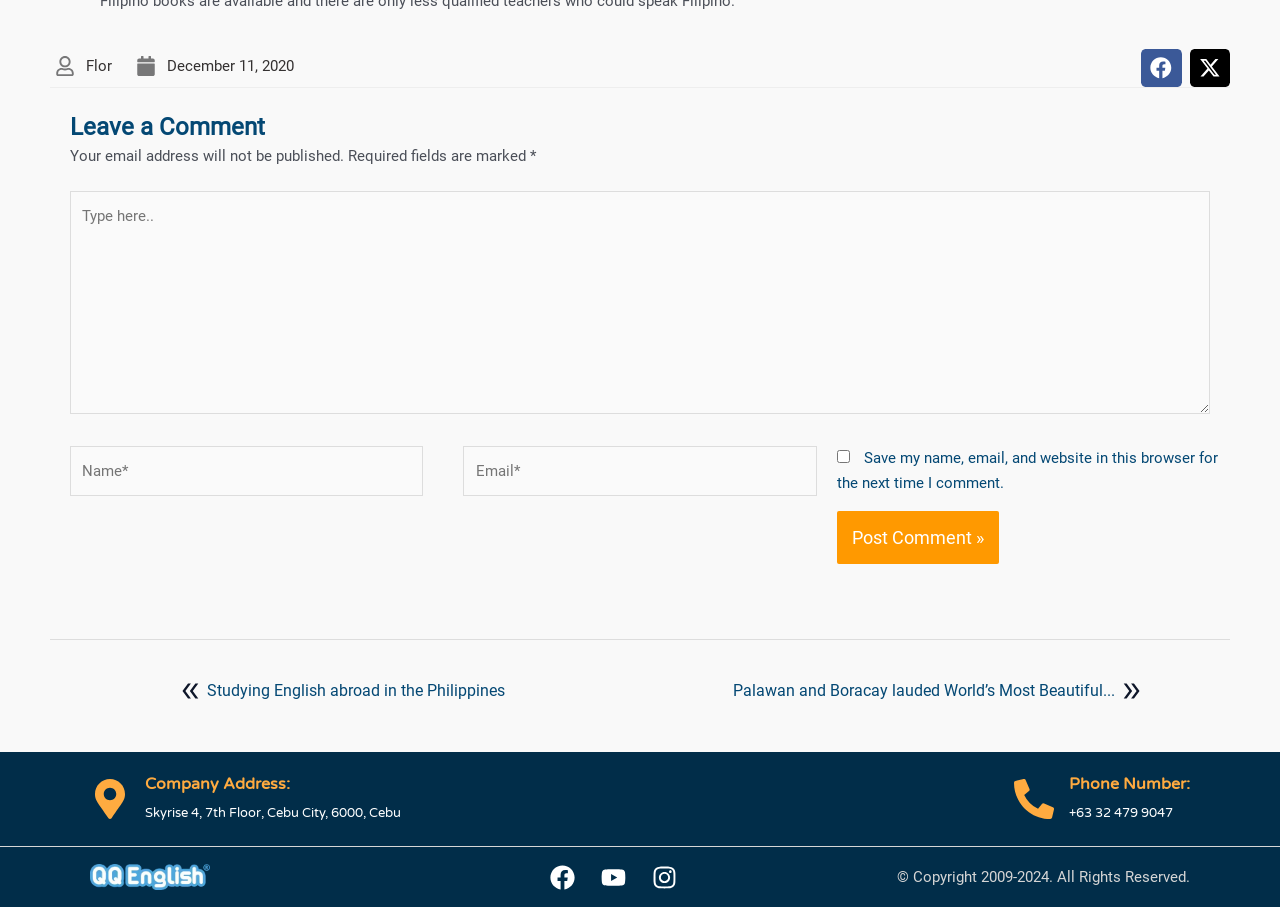Identify the bounding box coordinates for the element you need to click to achieve the following task: "Post Comment". The coordinates must be four float values ranging from 0 to 1, formatted as [left, top, right, bottom].

[0.654, 0.563, 0.78, 0.622]